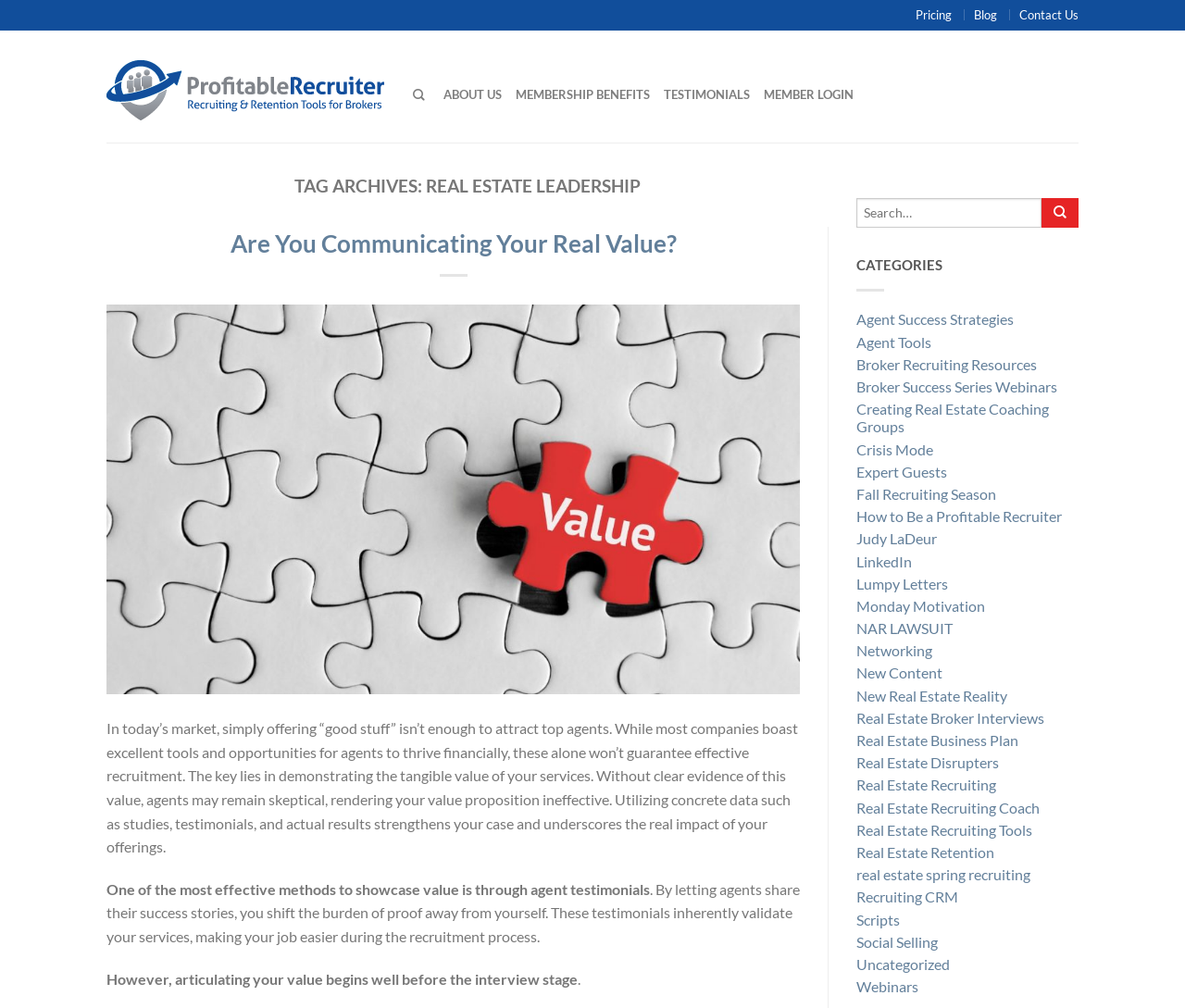Locate the bounding box coordinates of the item that should be clicked to fulfill the instruction: "Click on the 'Contact Us' link".

[0.86, 0.007, 0.91, 0.022]